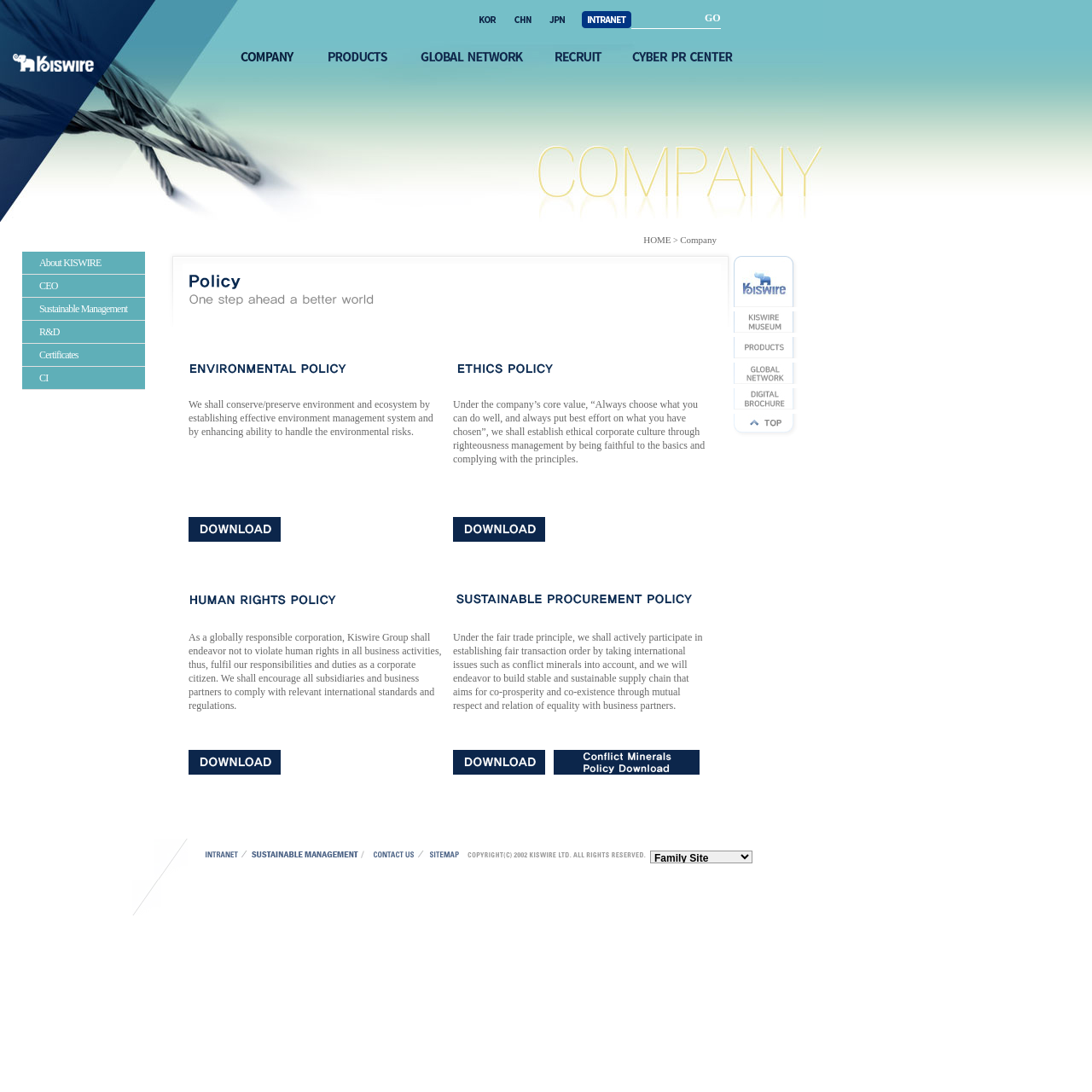Using the information shown in the image, answer the question with as much detail as possible: What is the 'Intranet' link for?

The 'Intranet' link is located at the bottom of the webpage, along with other links such as 'Sustainable Management' and 'Contact Us'. It is likely that the 'Intranet' link is for employees or authorized personnel to access internal resources, such as company documents or systems.